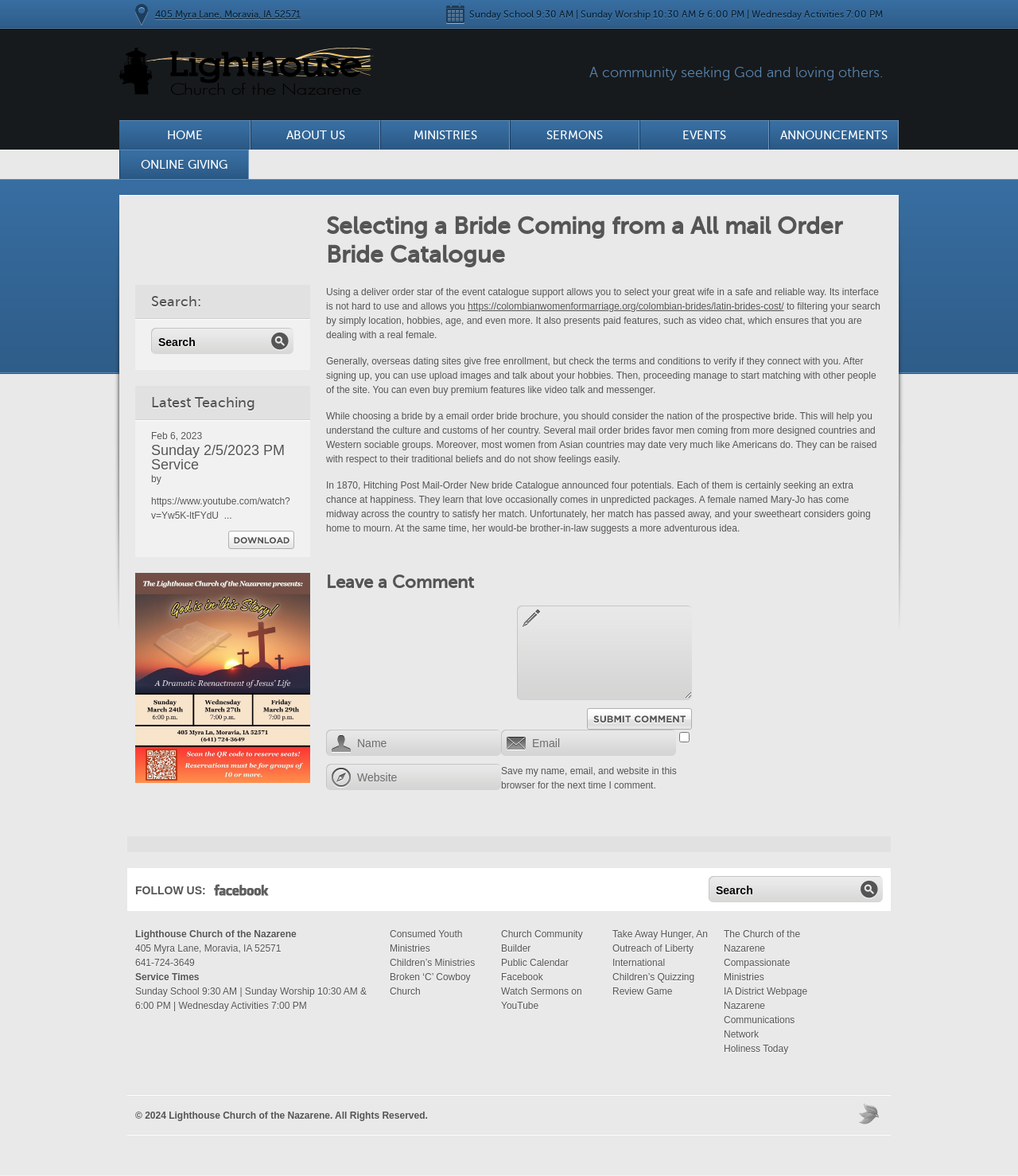Determine the bounding box coordinates of the clickable element to achieve the following action: 'Watch sermons on YouTube'. Provide the coordinates as four float values between 0 and 1, formatted as [left, top, right, bottom].

[0.492, 0.838, 0.572, 0.86]